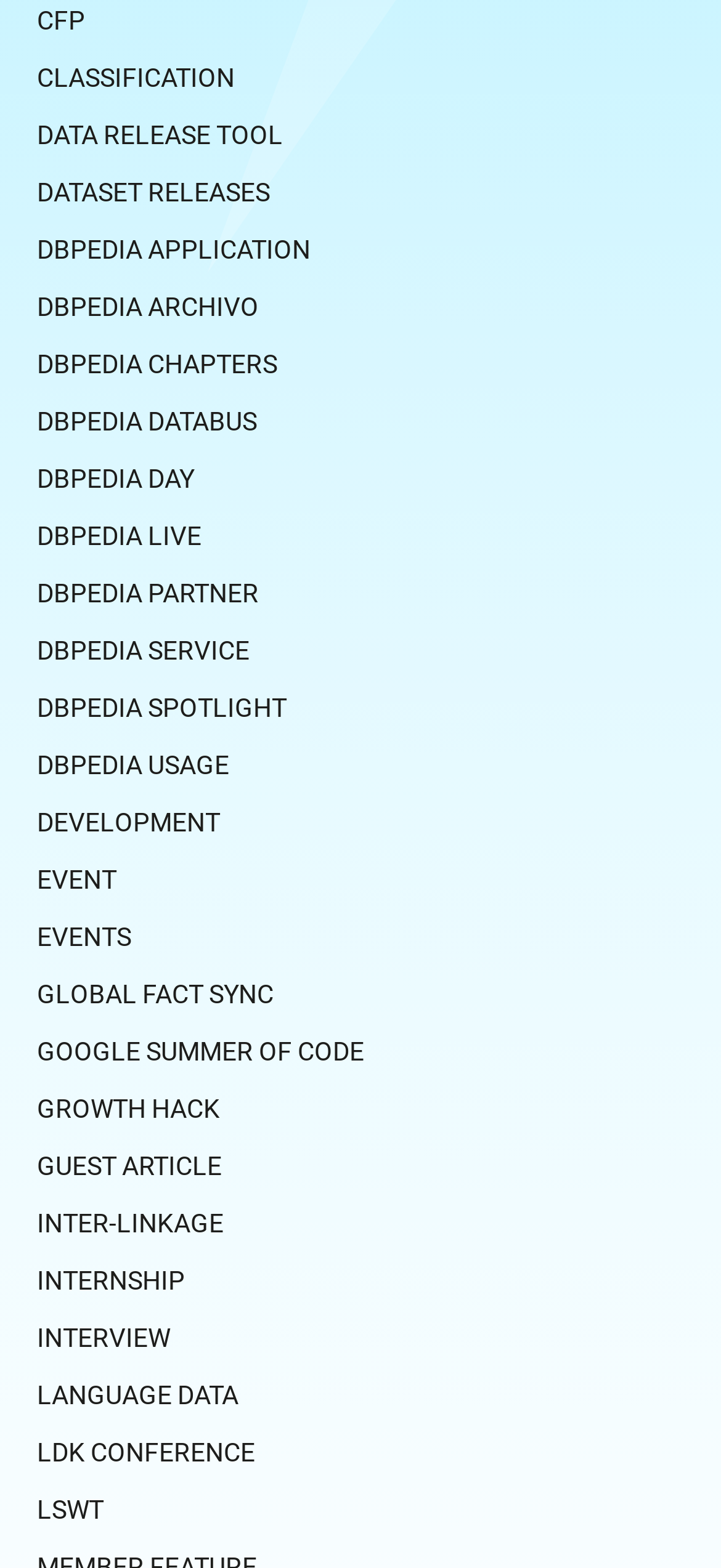What is the link related to Google?
Utilize the image to construct a detailed and well-explained answer.

The link related to Google on the webpage is 'GOOGLE SUMMER OF CODE' which is located at the middle left part of the webpage with a bounding box of [0.051, 0.661, 0.505, 0.679].